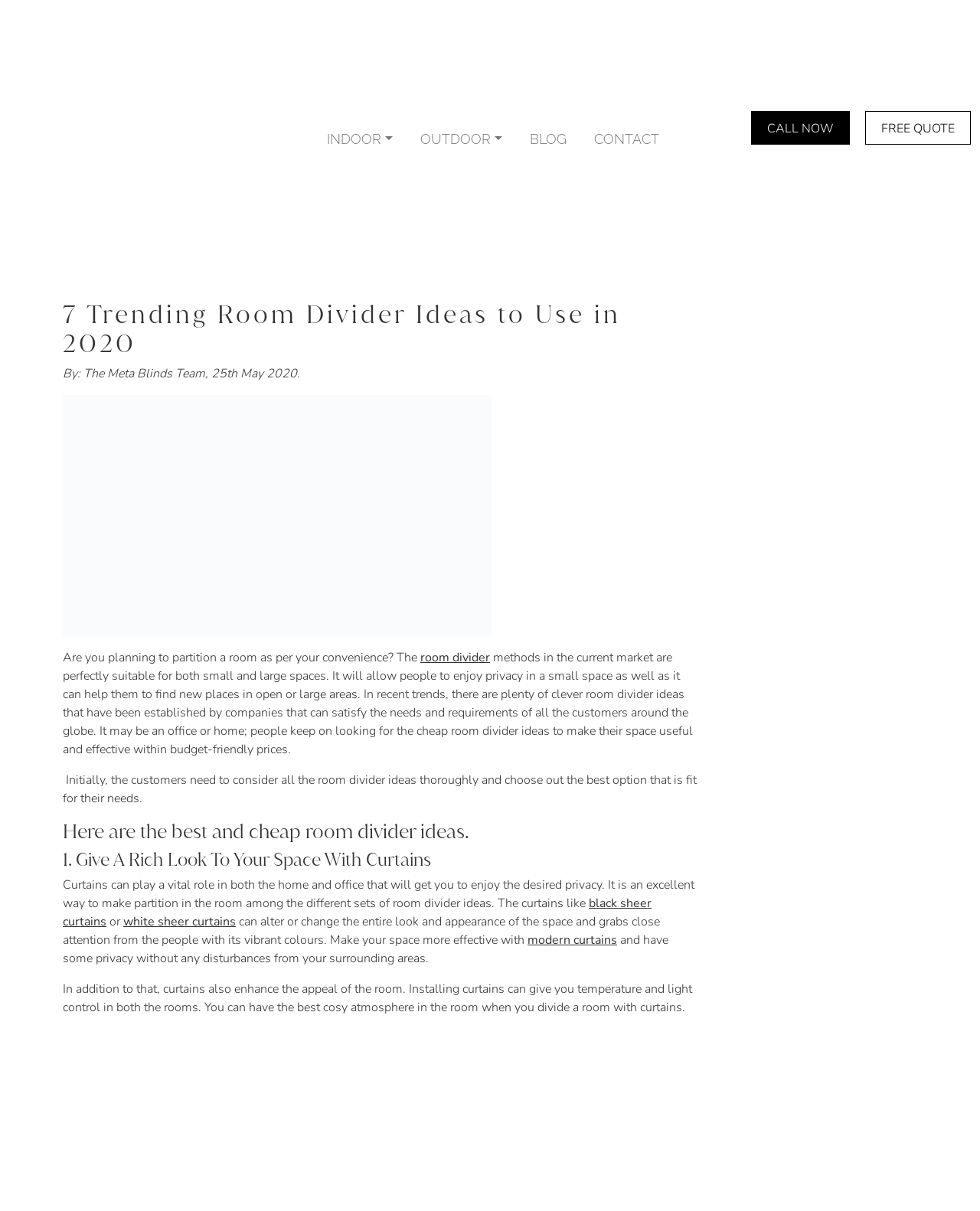Answer the question below using just one word or a short phrase: 
What type of room divider is mentioned in the first idea?

Curtains